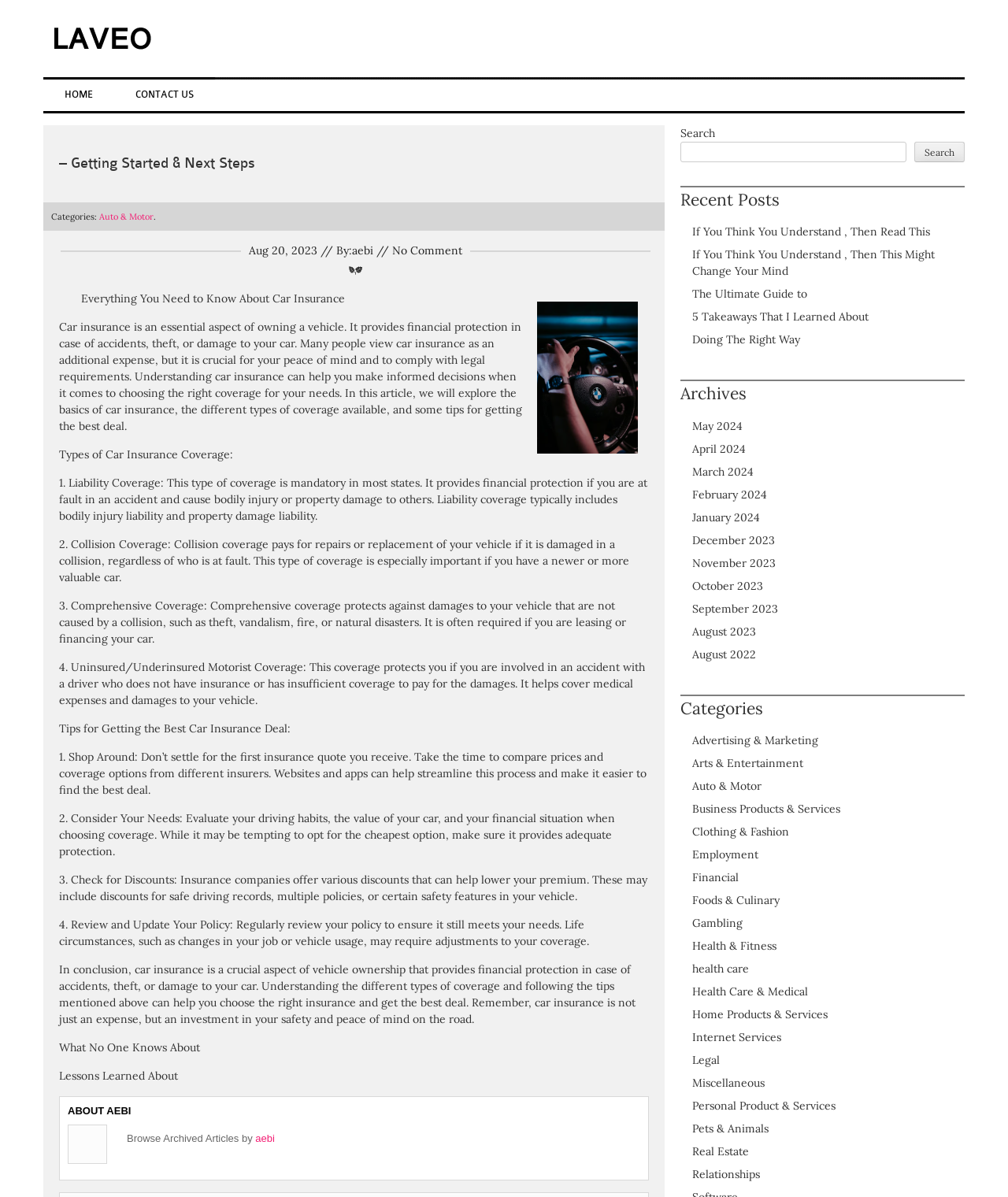Answer this question in one word or a short phrase: What type of coverage is mandatory in most states?

Liability Coverage